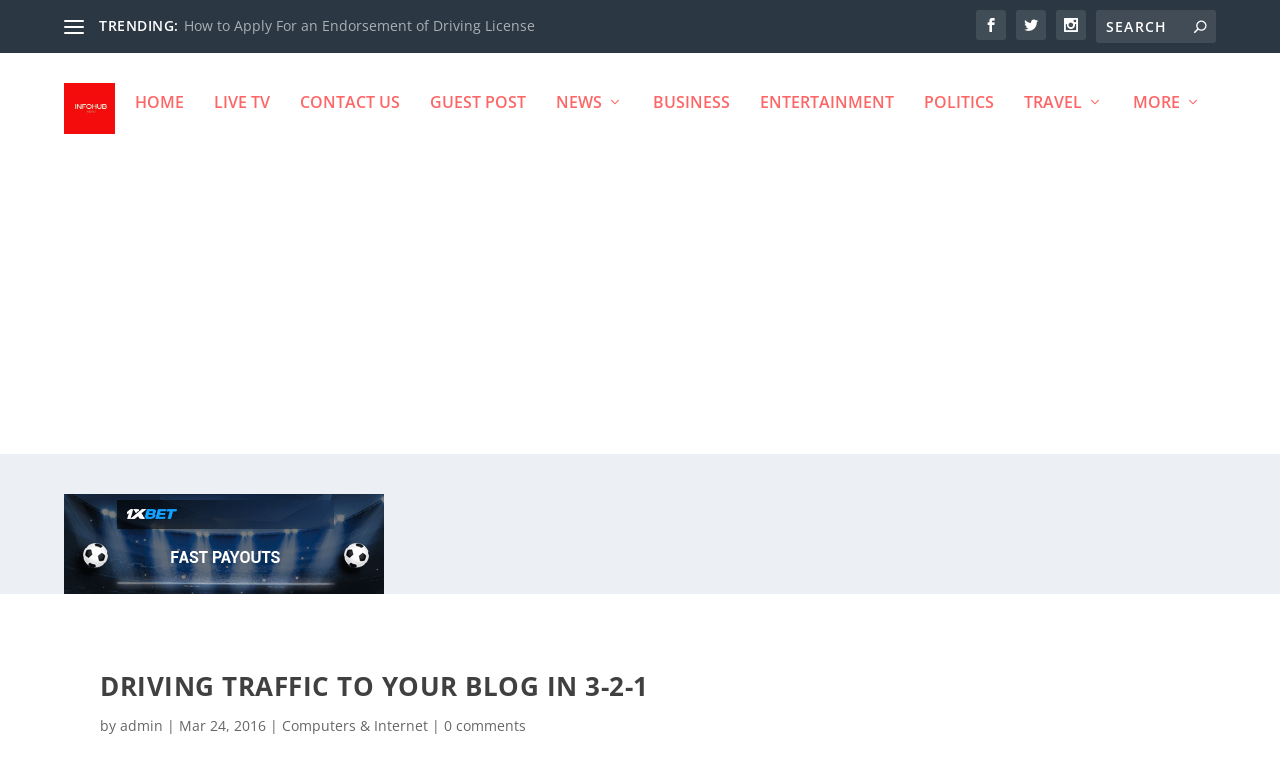How many main navigation links are there?
Look at the image and provide a detailed response to the question.

I examined the main navigation menu on the webpage and found eight links: HOME, LIVE TV, CONTACT US, GUEST POST, NEWS, BUSINESS, ENTERTAINMENT, and POLITICS.